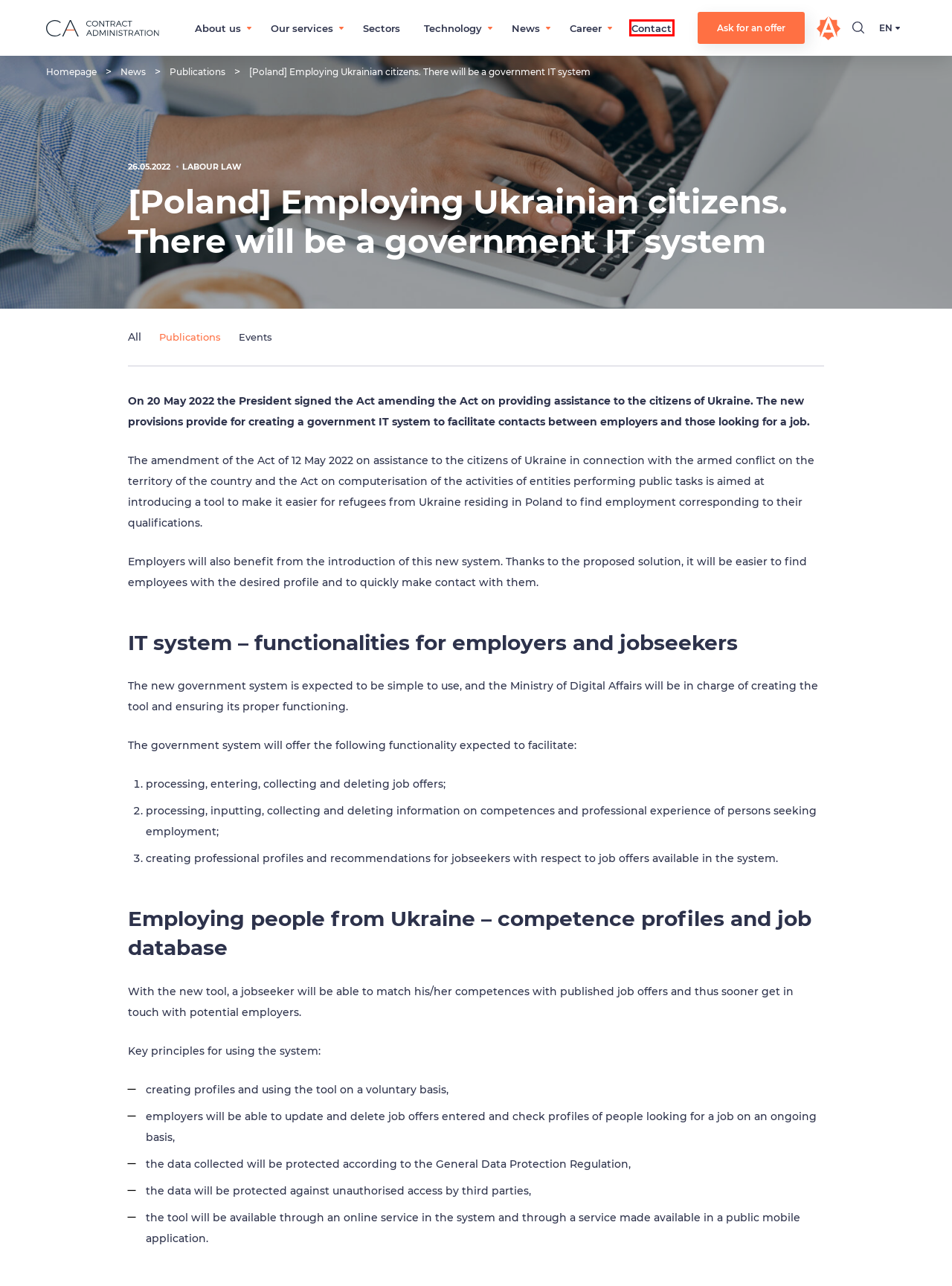You have a screenshot of a webpage with a red rectangle bounding box around a UI element. Choose the best description that matches the new page after clicking the element within the bounding box. The candidate descriptions are:
A. Publications Archives - Contract Administration
B. Publications - Contract Administration
C. Sectors - Contract Administration
D. Asistar employee portal - Contract Administration
E. Homepage - Contract Administration
F. Contact - Contract Administration
G. Why join CA team? - Contract Administration
H. Who we are - Contract Administration

F